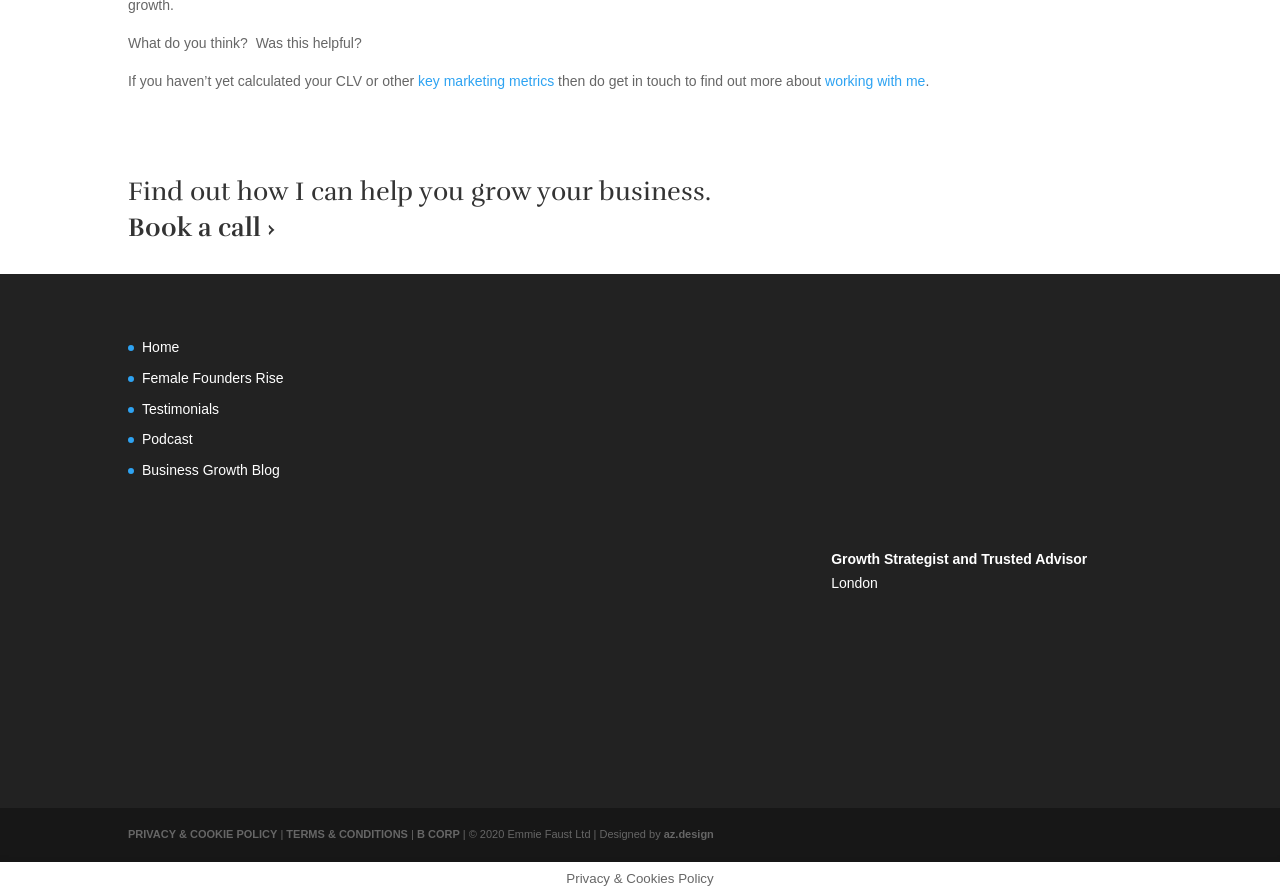Please provide a comprehensive answer to the question based on the screenshot: What is the topic of the blog?

The link element with the text 'Business Growth Blog' at coordinates [0.111, 0.516, 0.219, 0.534] suggests that the topic of the blog is Business Growth.